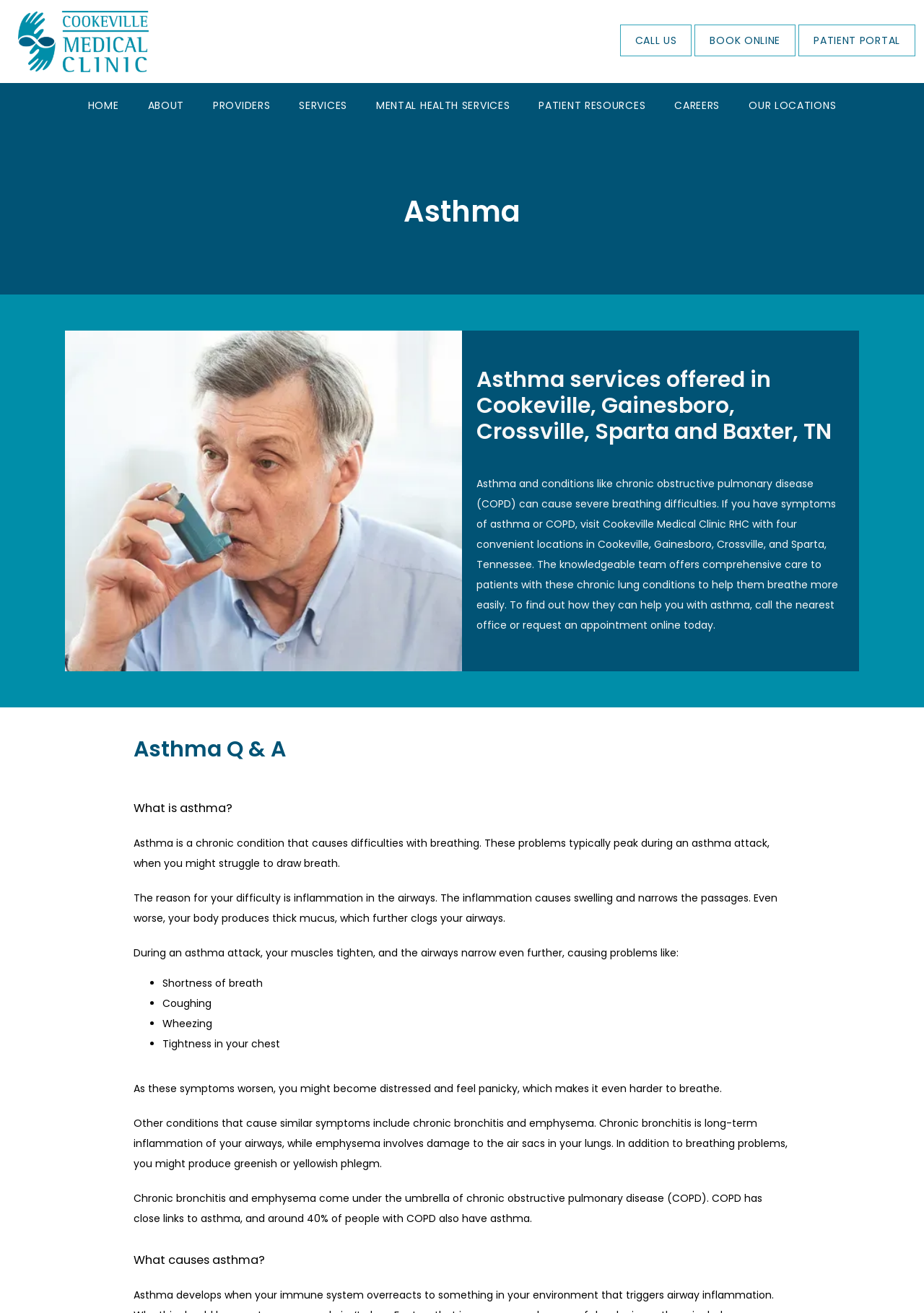How many locations does Cookeville Medical Clinic RHC have?
Refer to the image and give a detailed answer to the query.

The webpage mentions that Cookeville Medical Clinic RHC has four convenient locations in Cookeville, Gainesboro, Crossville, and Sparta, Tennessee.